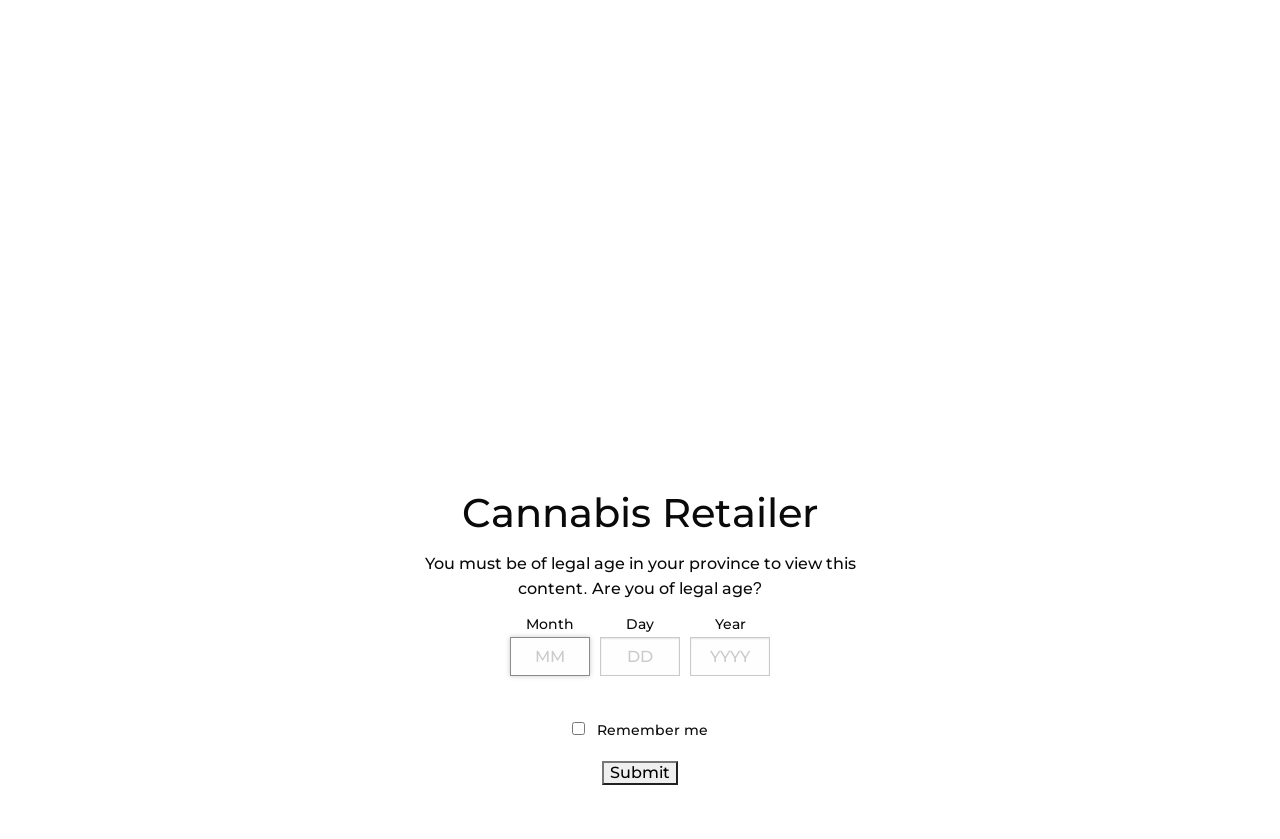What is the position of the search form toggle button?
Based on the visual information, provide a detailed and comprehensive answer.

The search form toggle button is located at the top right of the webpage, with a bounding box coordinate of [0.652, 0.091, 0.683, 0.138]. This button is used to toggle the search form on and off.